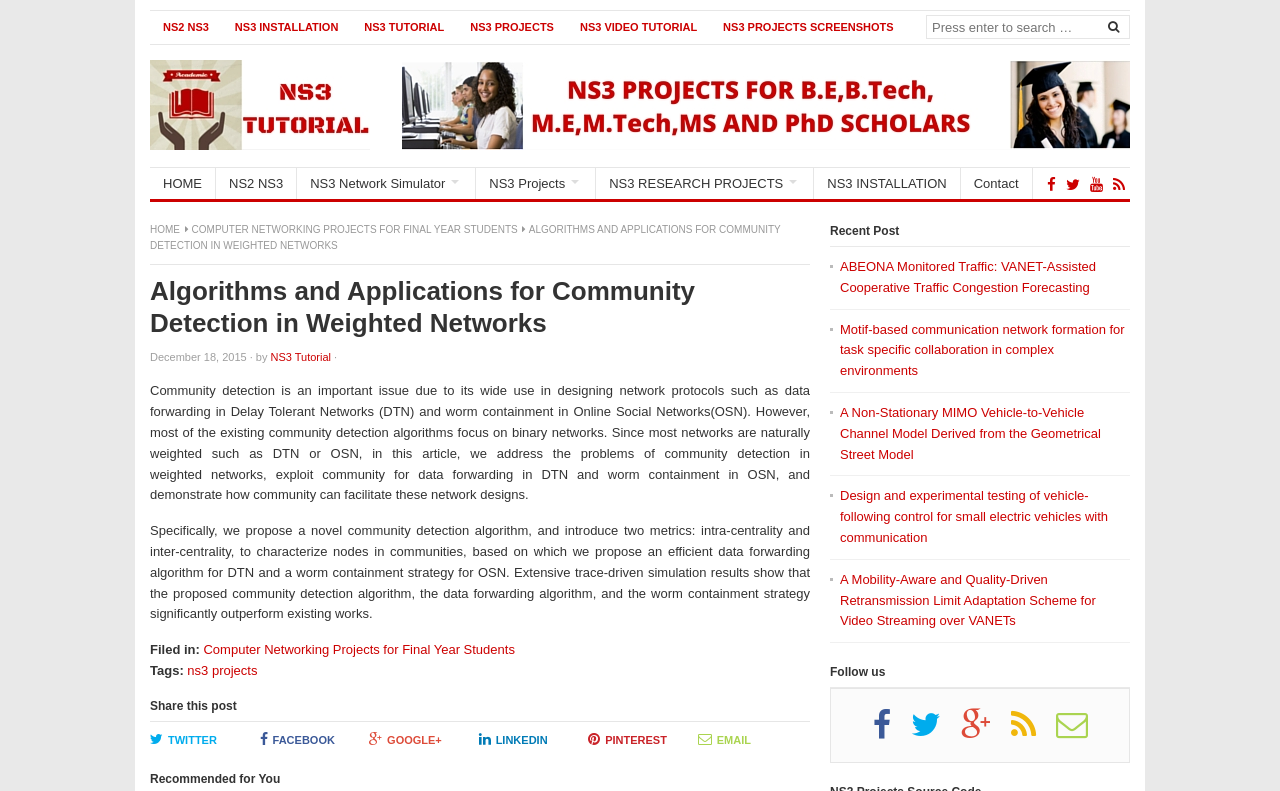How many social media links are there in the 'Follow us' section? Analyze the screenshot and reply with just one word or a short phrase.

5